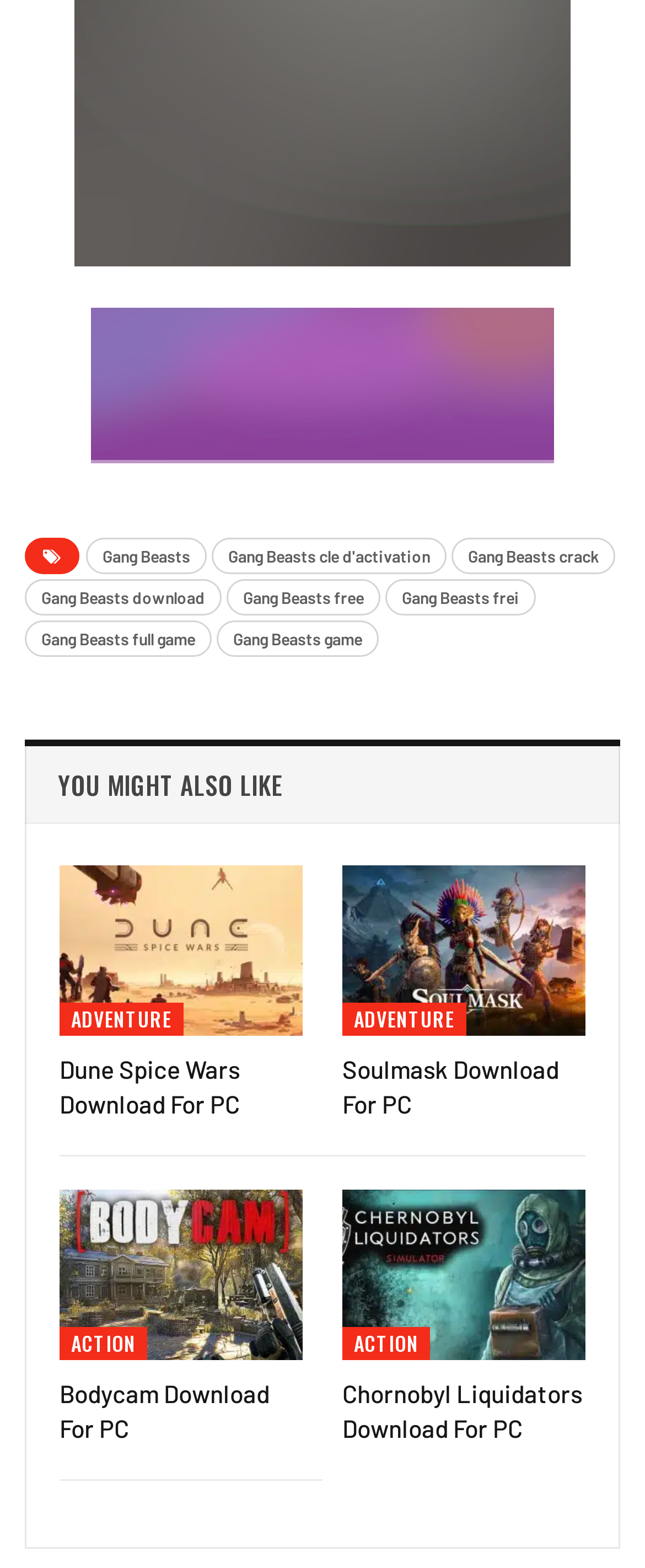Analyze the image and deliver a detailed answer to the question: How many game titles are listed on the webpage?

There are 7 game titles listed on the webpage, including 'Gang Beasts', 'Dune Spice Wars', 'Soulmask', 'Bodycam', and 'Chornobyl Liquidators', each with multiple links.